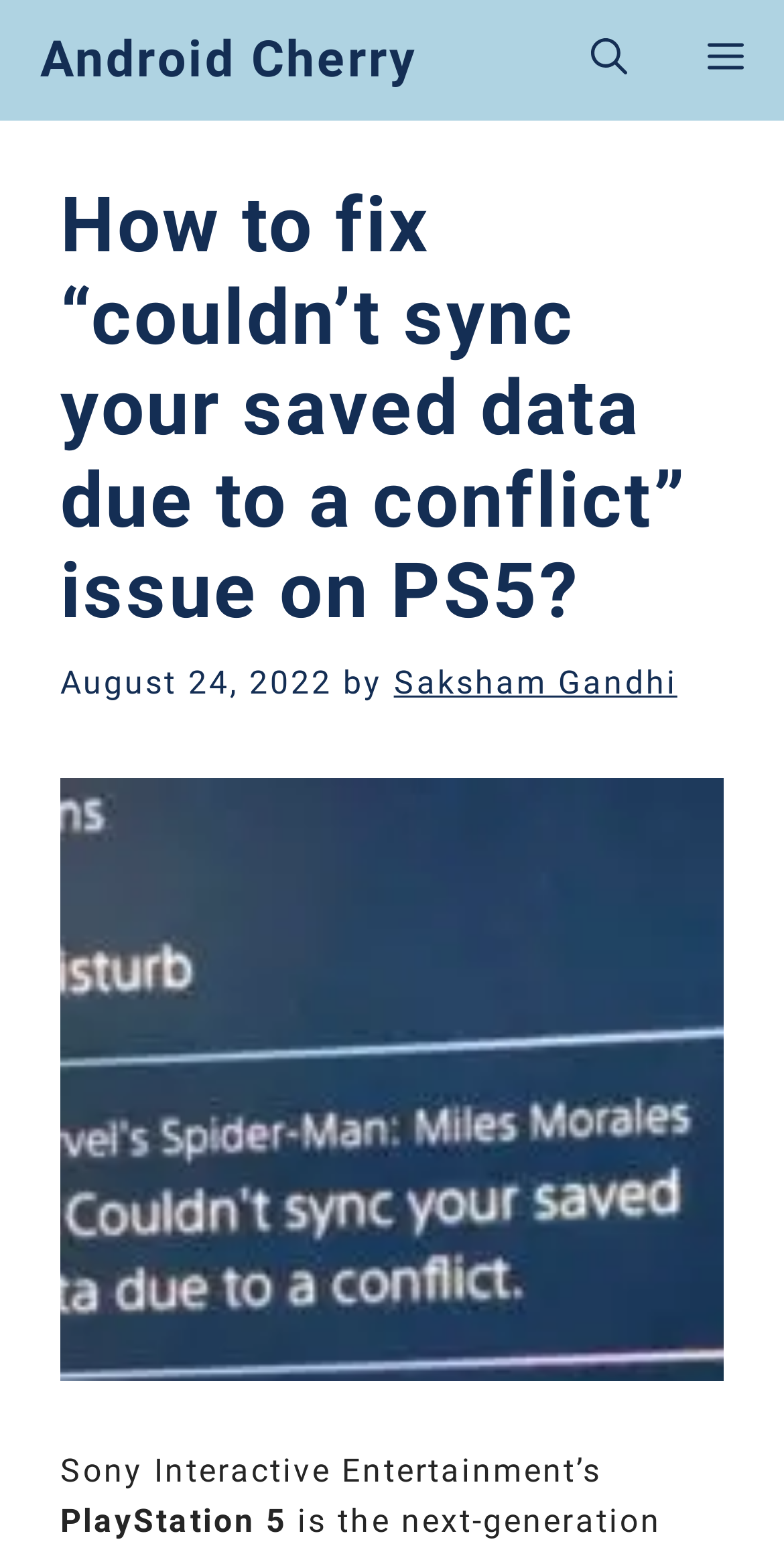Identify the bounding box of the UI component described as: "aria-label="Open Search Bar"".

[0.703, 0.0, 0.851, 0.077]